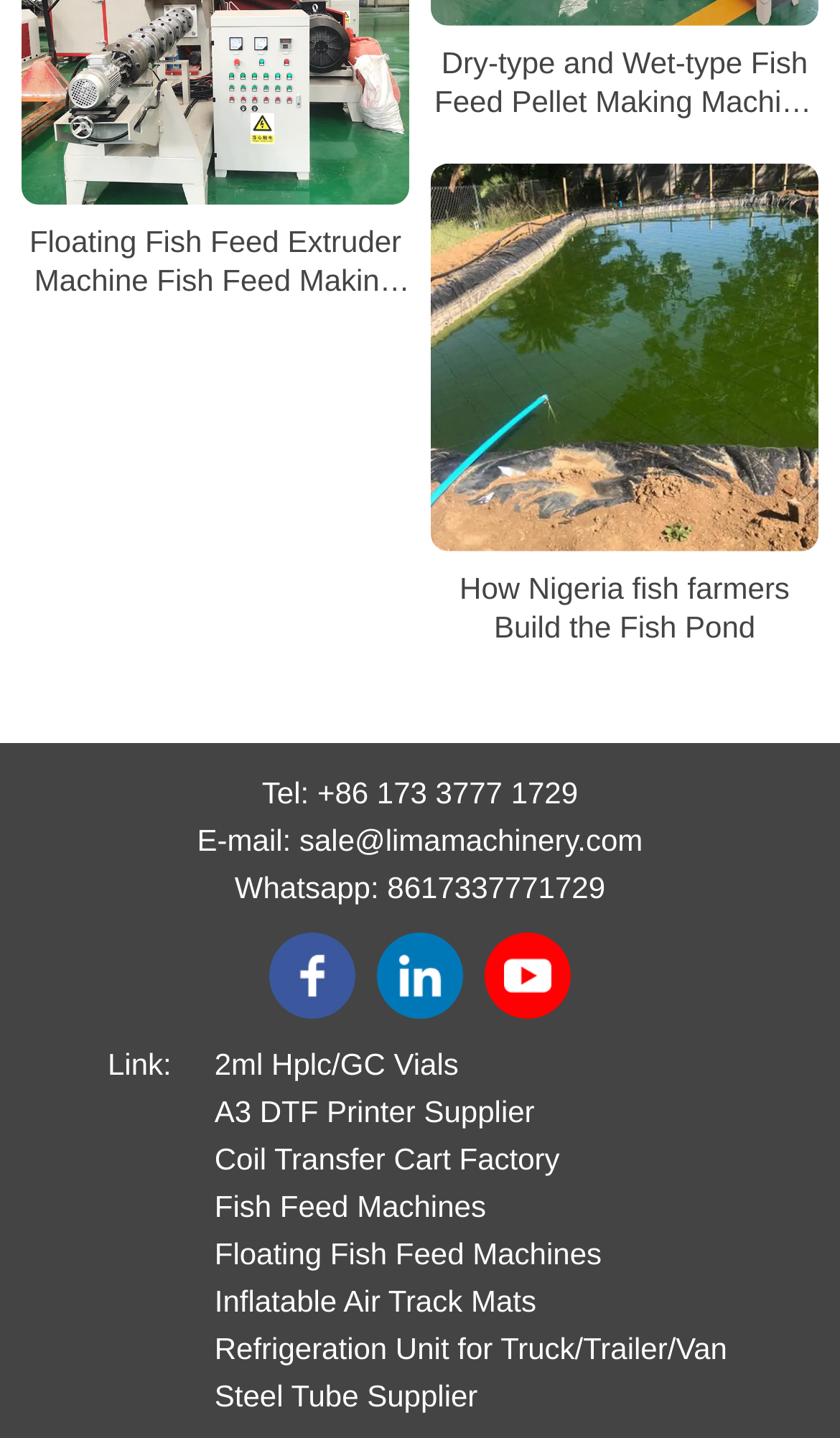Bounding box coordinates should be in the format (top-left x, top-left y, bottom-right x, bottom-right y) and all values should be floating point numbers between 0 and 1. Determine the bounding box coordinate for the UI element described as: 8617337771729

[0.461, 0.605, 0.721, 0.629]